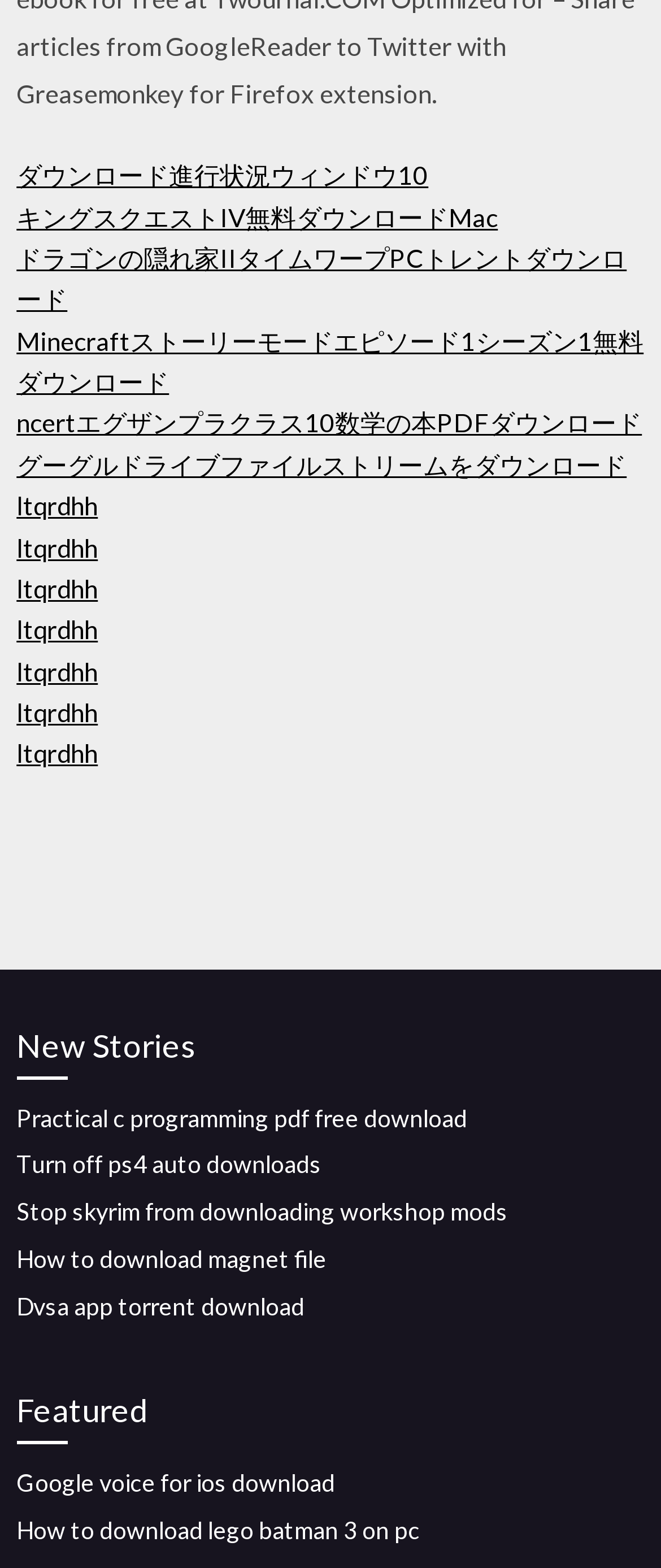From the webpage screenshot, identify the region described by Google voice for ios download. Provide the bounding box coordinates as (top-left x, top-left y, bottom-right x, bottom-right y), with each value being a floating point number between 0 and 1.

[0.025, 0.936, 0.507, 0.955]